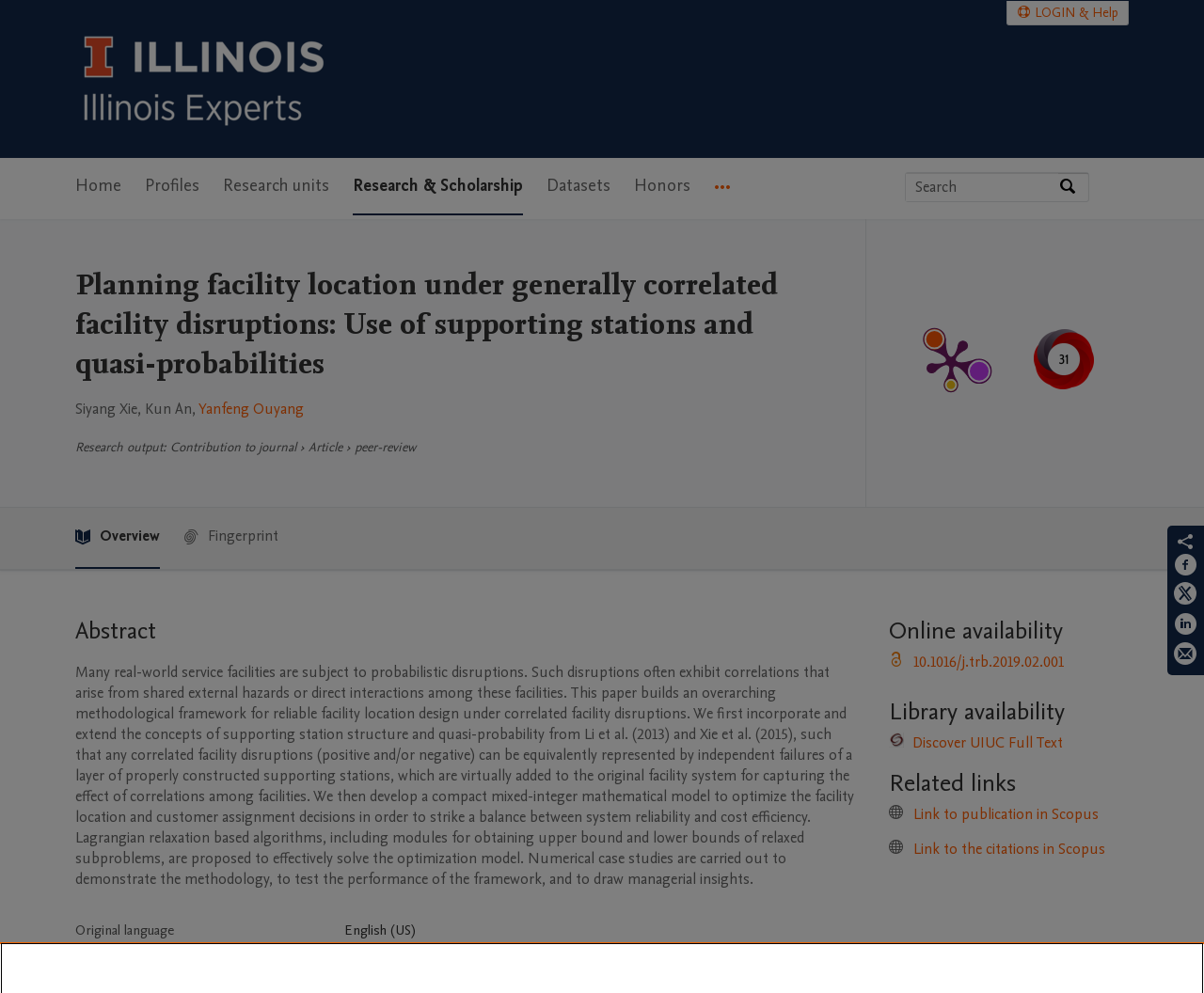Could you specify the bounding box coordinates for the clickable section to complete the following instruction: "Share on Facebook"?

[0.975, 0.557, 0.995, 0.586]